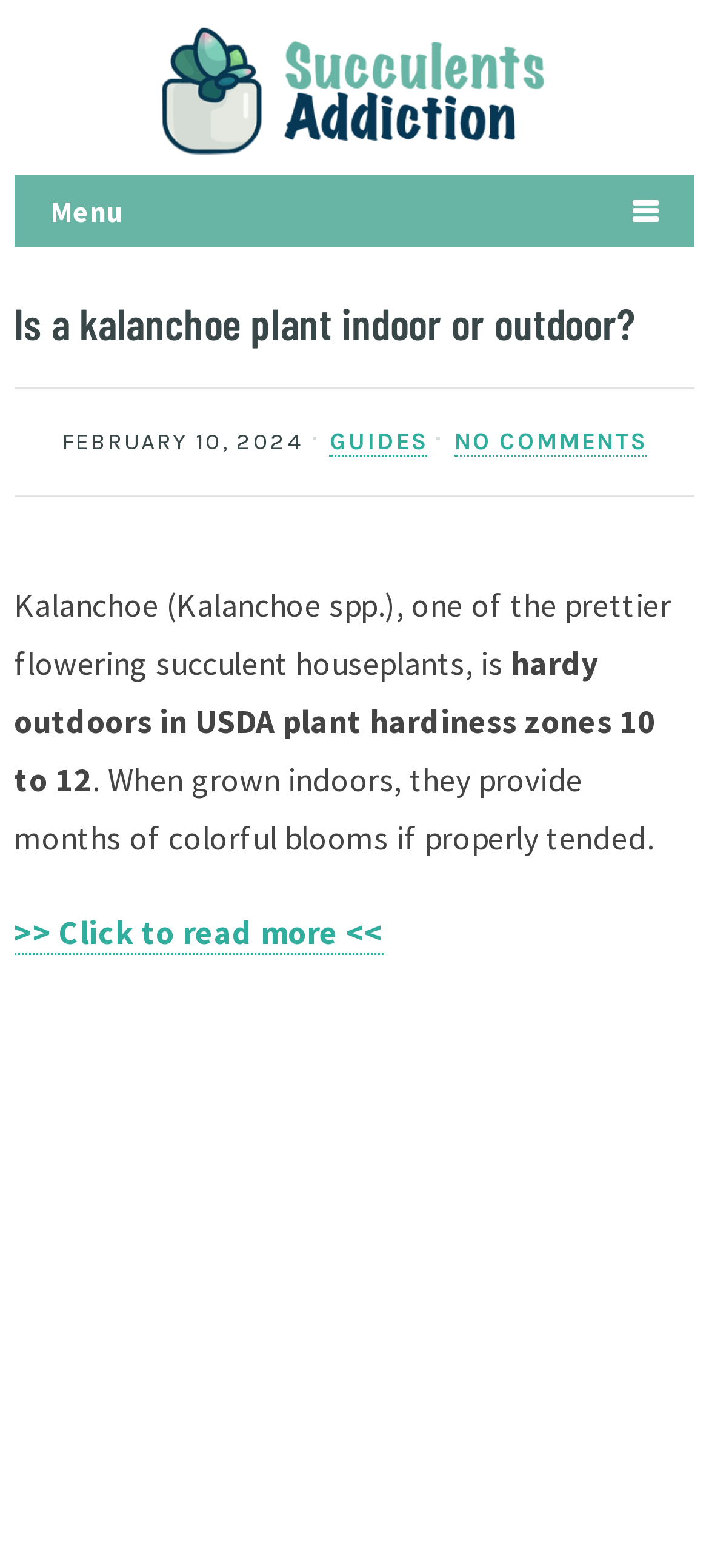Respond to the following query with just one word or a short phrase: 
What is the purpose of the '>> Click to read more <<' link?

To read more